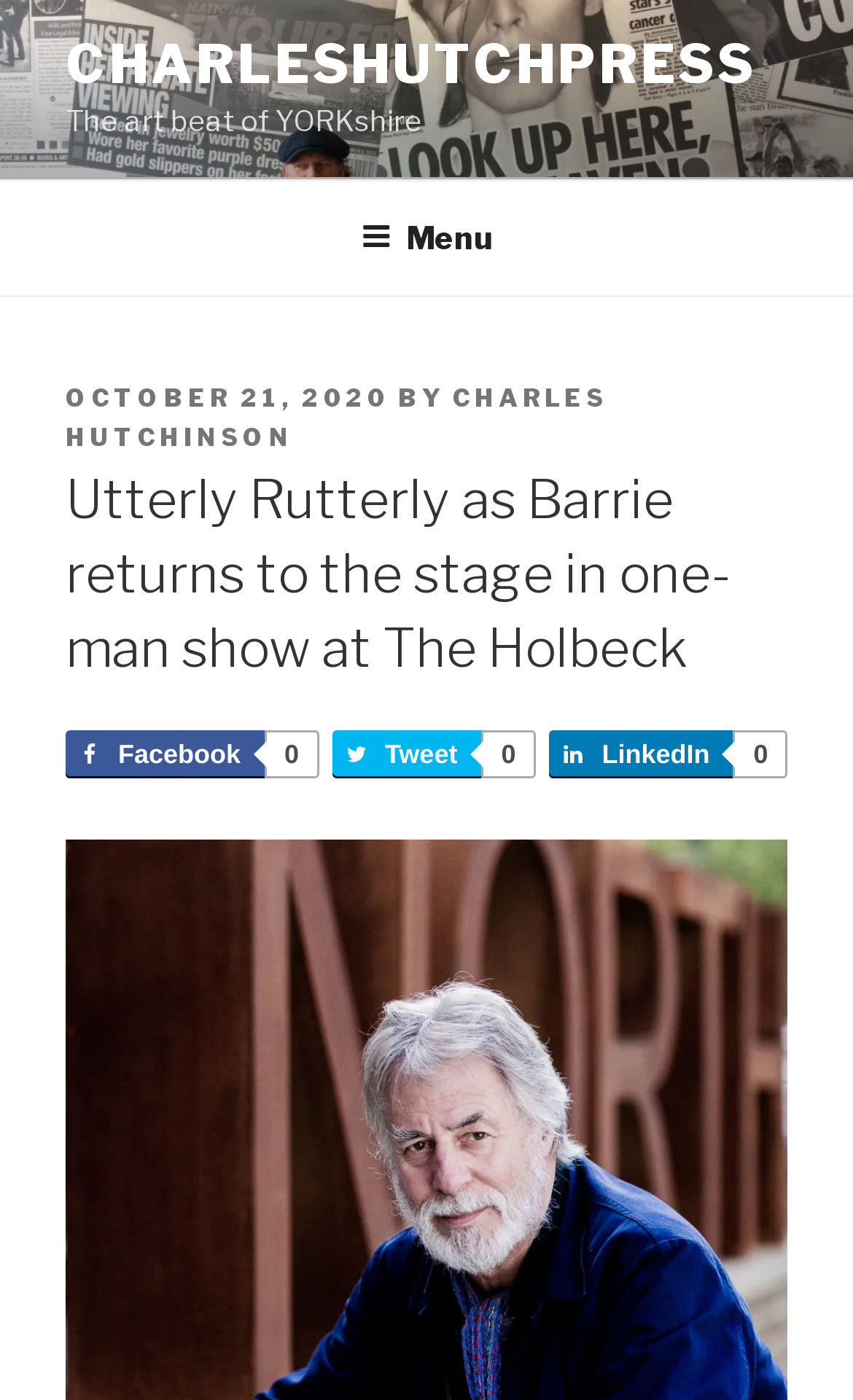What is the date of the article?
Using the details shown in the screenshot, provide a comprehensive answer to the question.

I found the date of the article by looking at the 'POSTED ON' section, which is located above the author's name. The date is a link, and it is 'OCTOBER 21, 2020'.